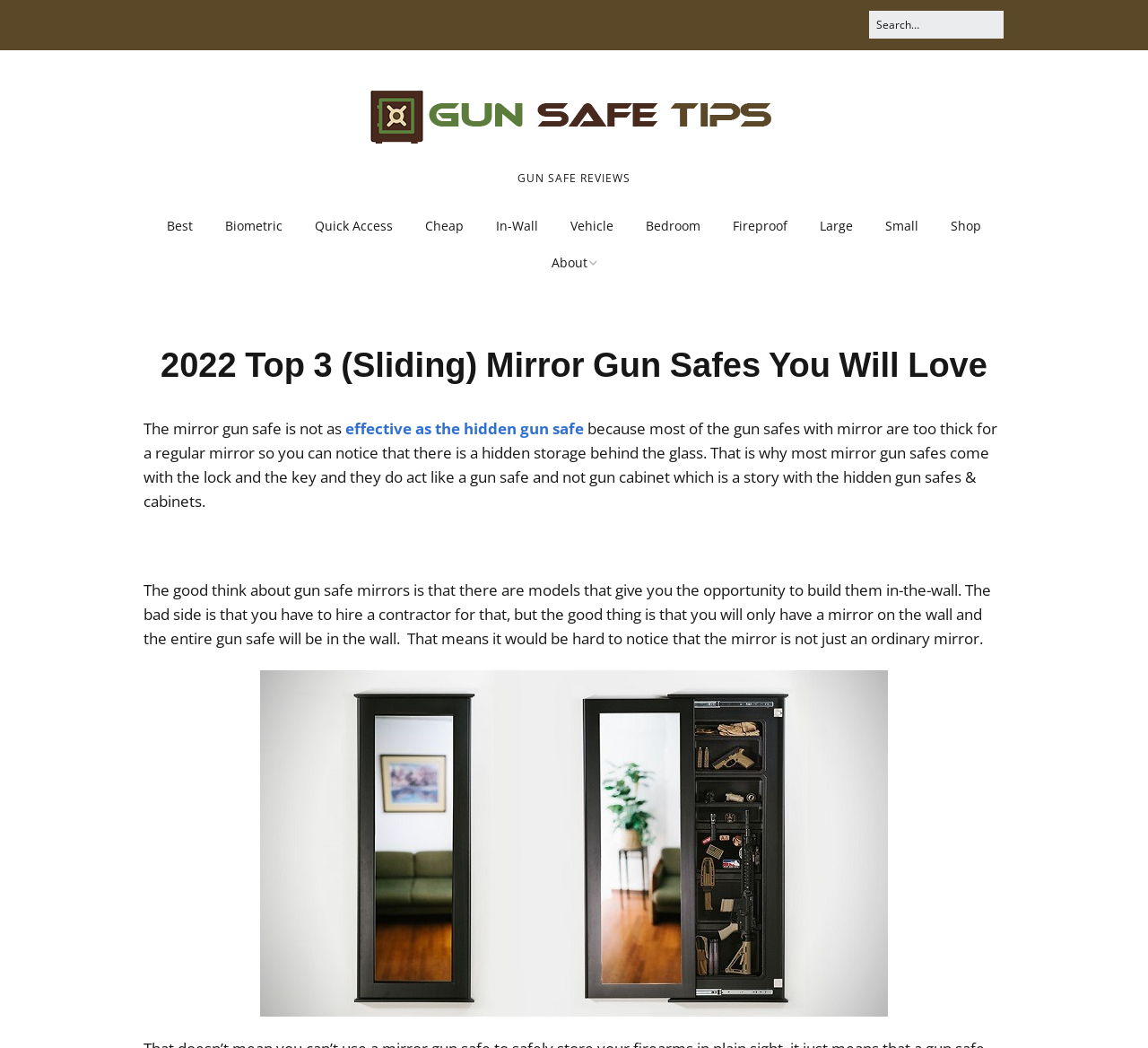What is a disadvantage of mirror gun safes?
Using the information from the image, give a concise answer in one word or a short phrase.

Thick for a regular mirror